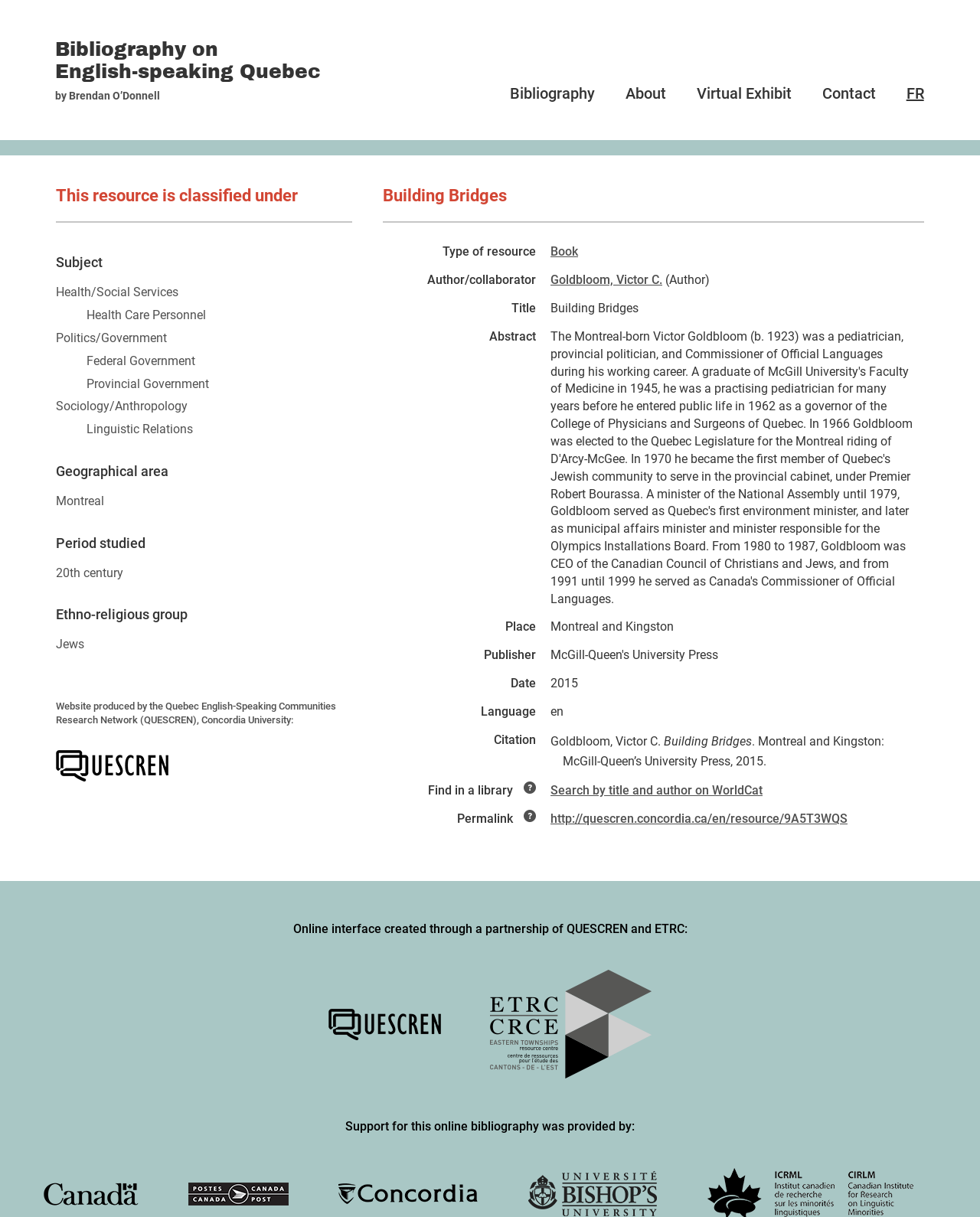Give a one-word or one-phrase response to the question: 
What is the language of the book 'Building Bridges'?

en